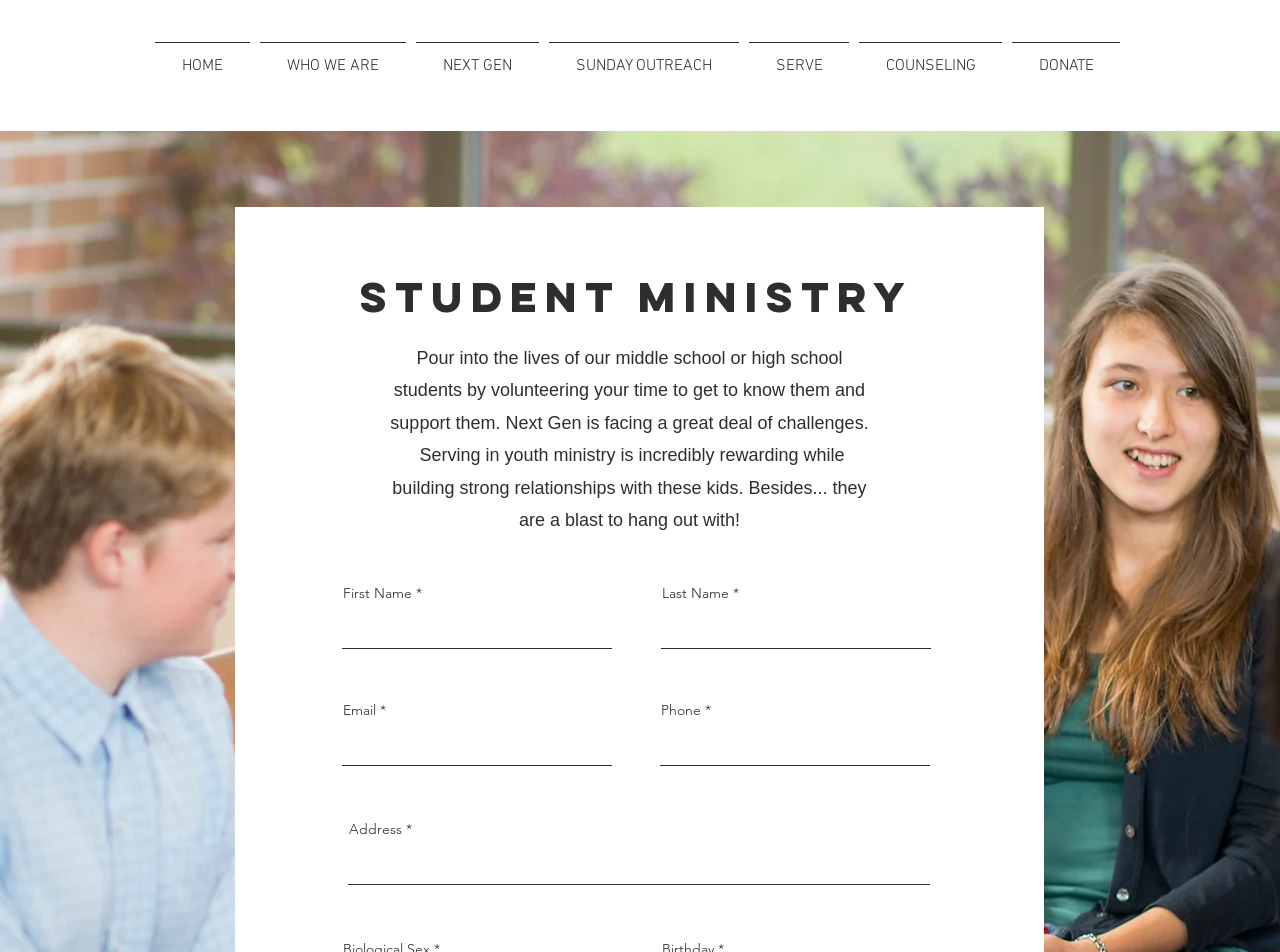Can you identify the bounding box coordinates of the clickable region needed to carry out this instruction: 'Enter Email'? The coordinates should be four float numbers within the range of 0 to 1, stated as [left, top, right, bottom].

[0.267, 0.763, 0.478, 0.805]